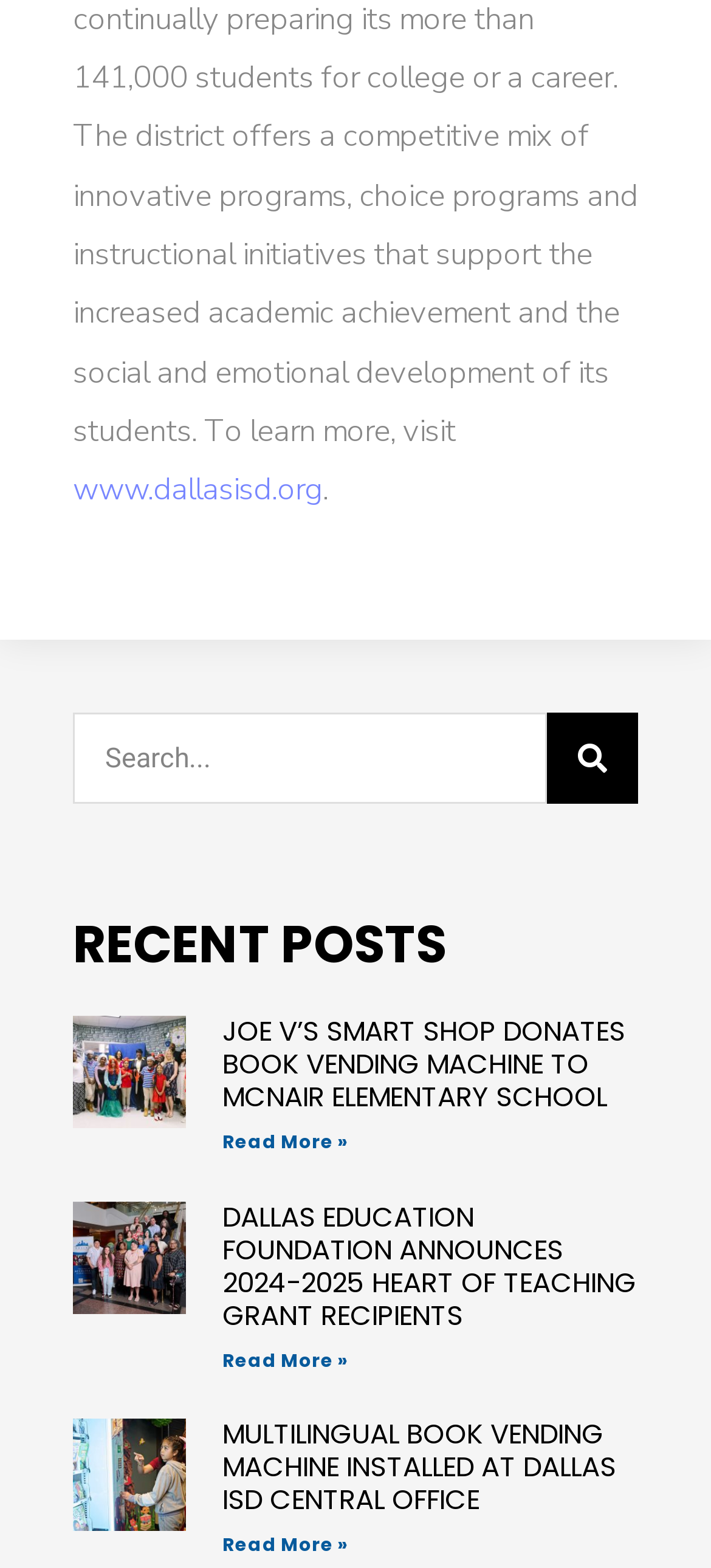Find the bounding box coordinates of the element's region that should be clicked in order to follow the given instruction: "Visit Dallas ISD website". The coordinates should consist of four float numbers between 0 and 1, i.e., [left, top, right, bottom].

[0.103, 0.299, 0.454, 0.326]